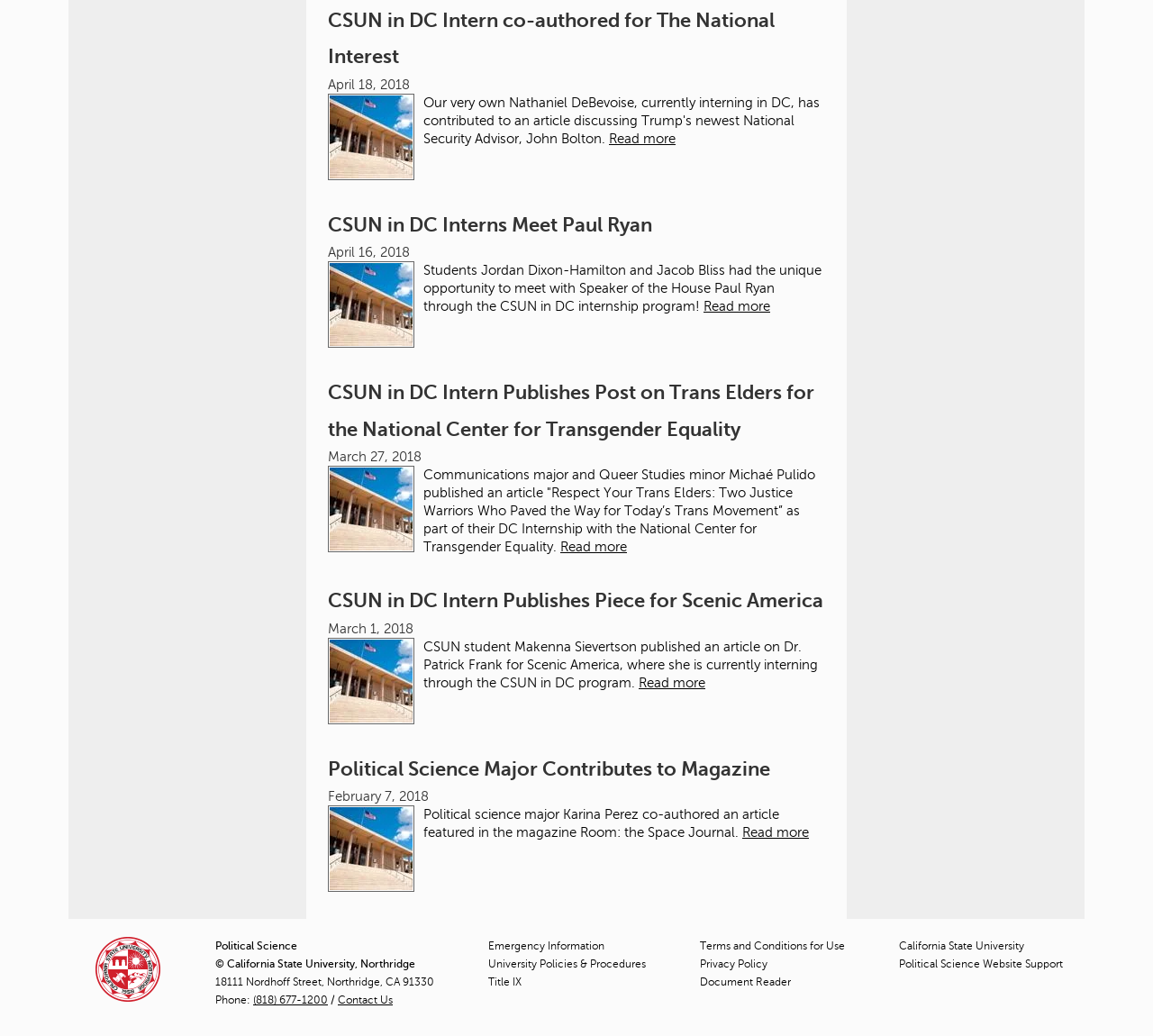Determine the bounding box coordinates of the clickable element to achieve the following action: 'Contact Us'. Provide the coordinates as four float values between 0 and 1, formatted as [left, top, right, bottom].

[0.293, 0.959, 0.341, 0.972]